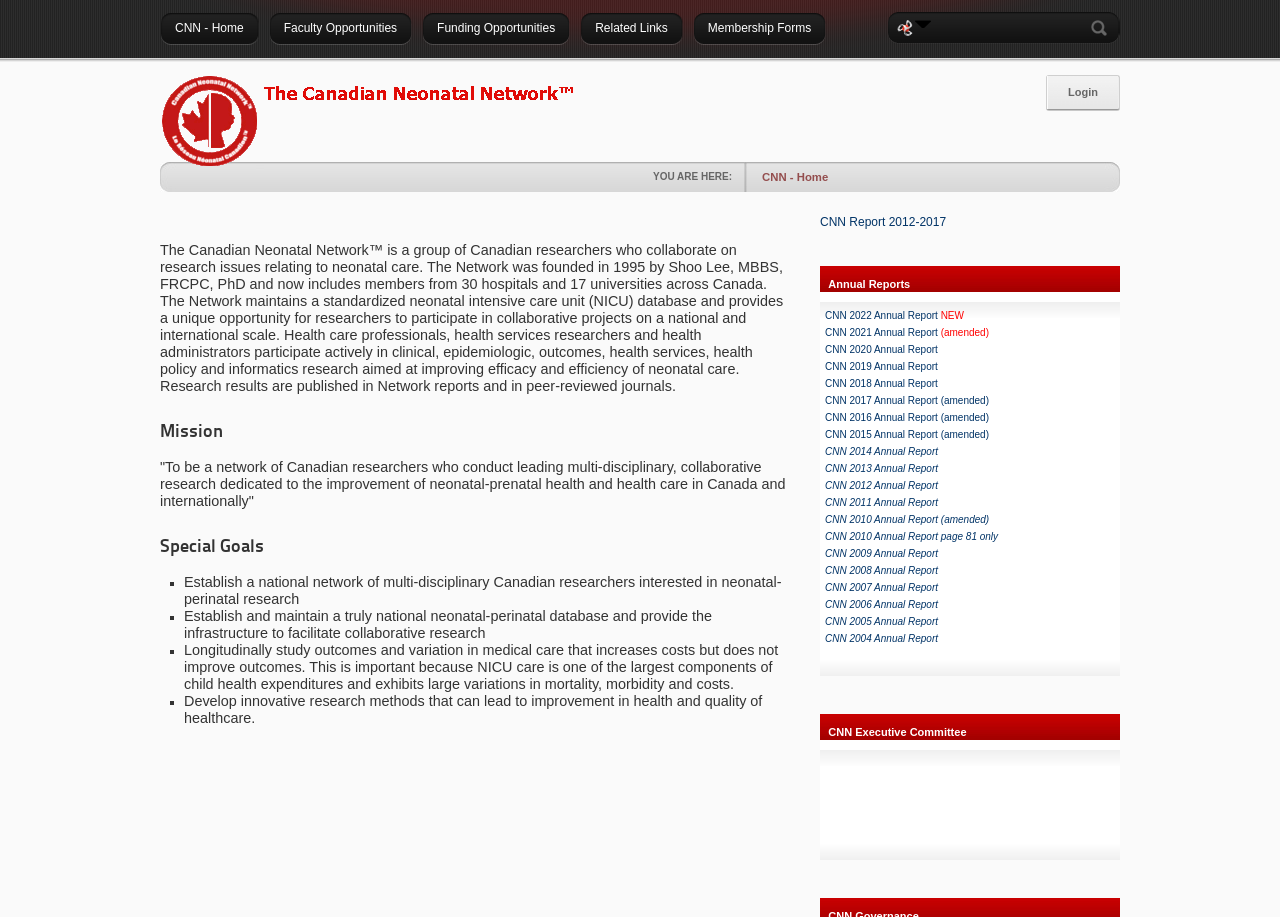Generate a thorough explanation of the webpage's elements.

The webpage is about the Canadian Neonatal Network, a group of Canadian researchers who collaborate on research issues related to neonatal care. At the top of the page, there are five links: "CNN - Home", "Faculty Opportunities", "Funding Opportunities", "Related Links", and "Membership Forms". Next to these links, there is a search bar with a dropdown menu and a "Search" button.

Below the search bar, there is a brief introduction to the Canadian Neonatal Network, describing its purpose and goals. This introduction is followed by a section titled "Mission", which outlines the network's mission statement. Underneath, there is a section titled "Special Goals", which lists four specific goals of the network, including establishing a national network of researchers, maintaining a national database, and developing innovative research methods.

On the right side of the page, there is a table of contents with links to annual reports from 2004 to 2022. Each link is listed in a separate row, with the most recent reports at the top. Below the table of contents, there is another section with a table listing the CNN Executive Committee.

Throughout the page, there are several images, including the Canadian Neonatal Network logo and icons for the search dropdown menu. The overall layout is organized and easy to navigate, with clear headings and concise text.